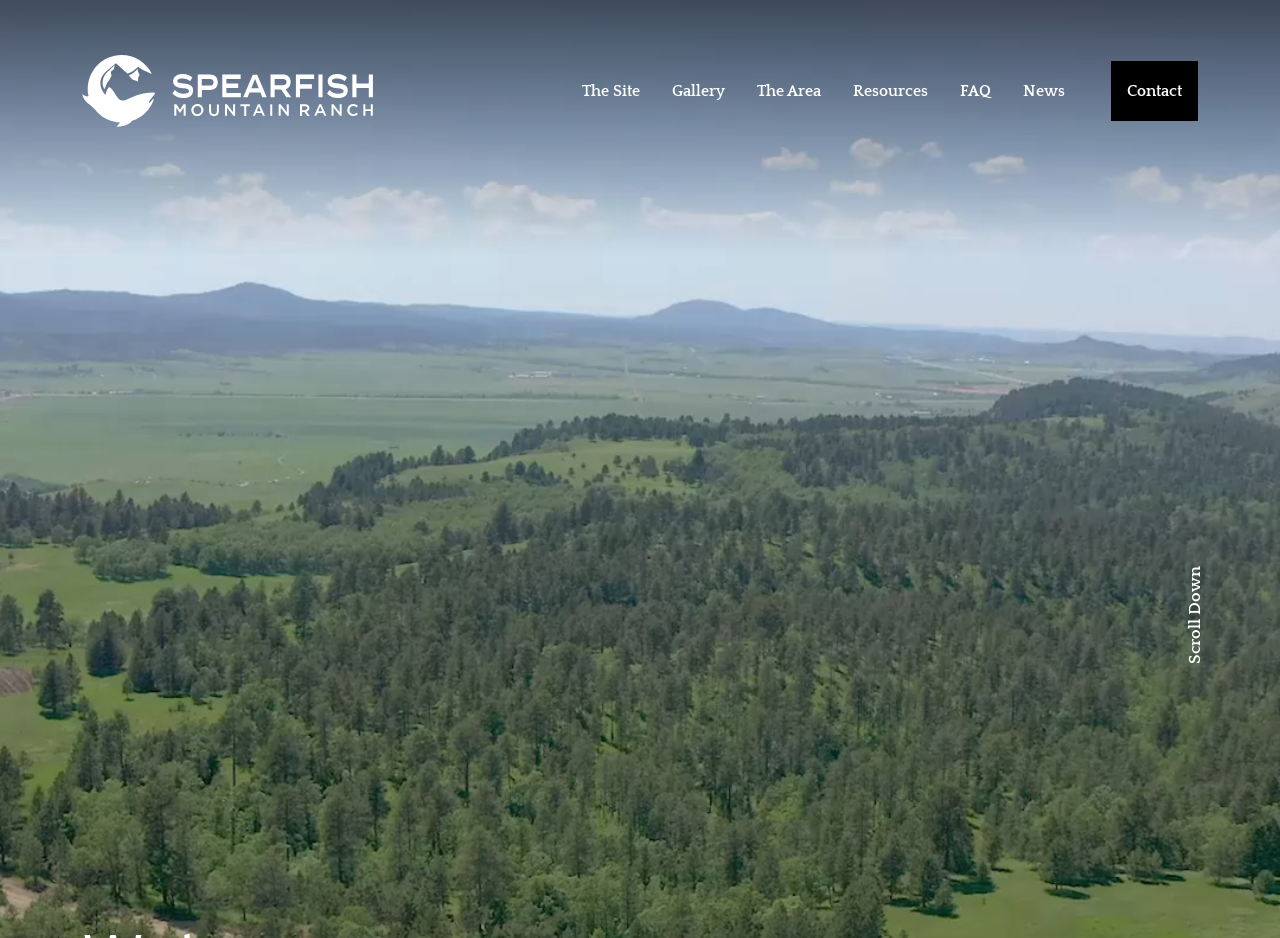How many agents are listed in the 'Contact Us' section?
Look at the image and provide a short answer using one word or a phrase.

3